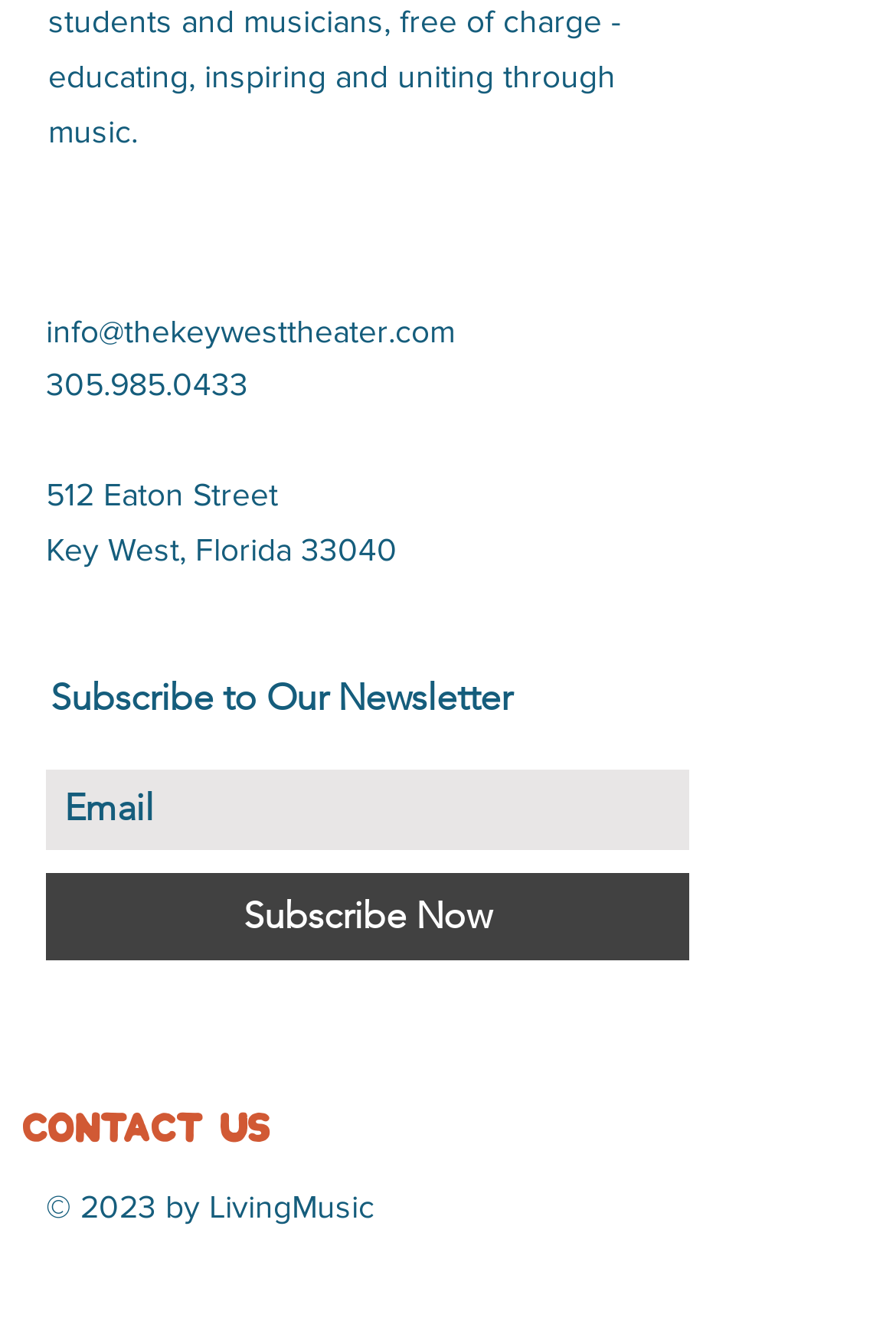What is the street address? Using the information from the screenshot, answer with a single word or phrase.

512 Eaton Street